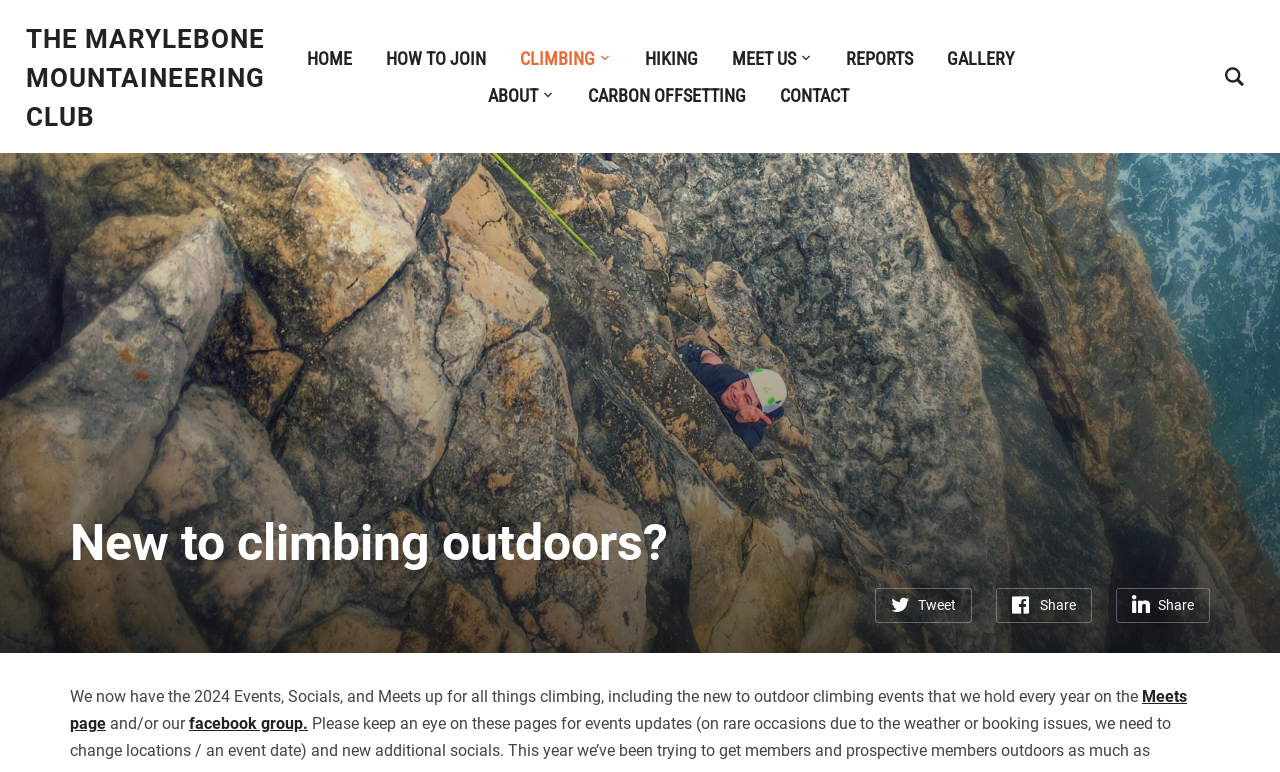Specify the bounding box coordinates of the region I need to click to perform the following instruction: "Click the HOME link". The coordinates must be four float numbers in the range of 0 to 1, i.e., [left, top, right, bottom].

[0.24, 0.058, 0.275, 0.093]